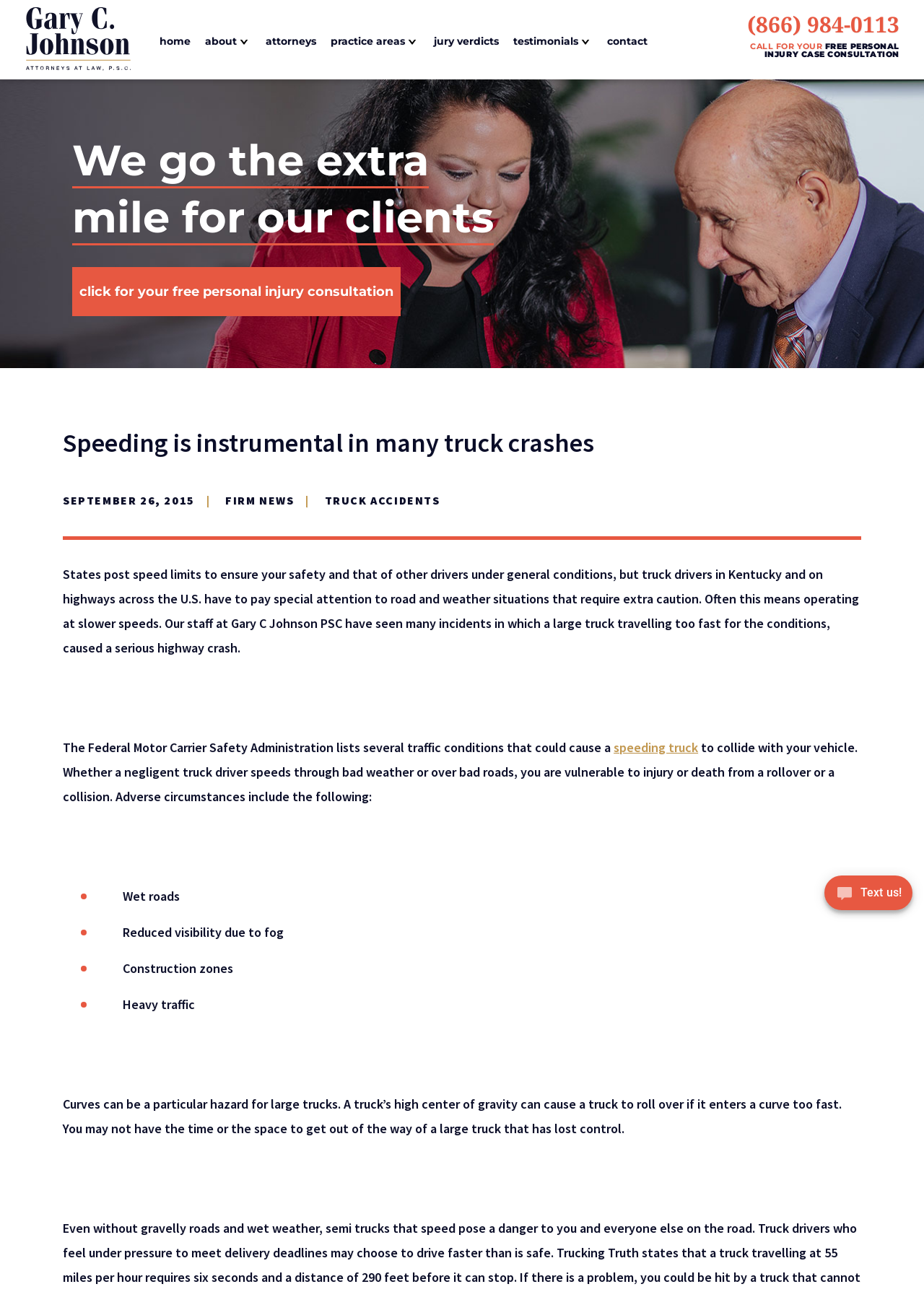Please answer the following question using a single word or phrase: 
What is the purpose of the 'CALL FOR YOUR FREE PERSONAL INJURY CASE CONSULTATION' button?

To get a free consultation